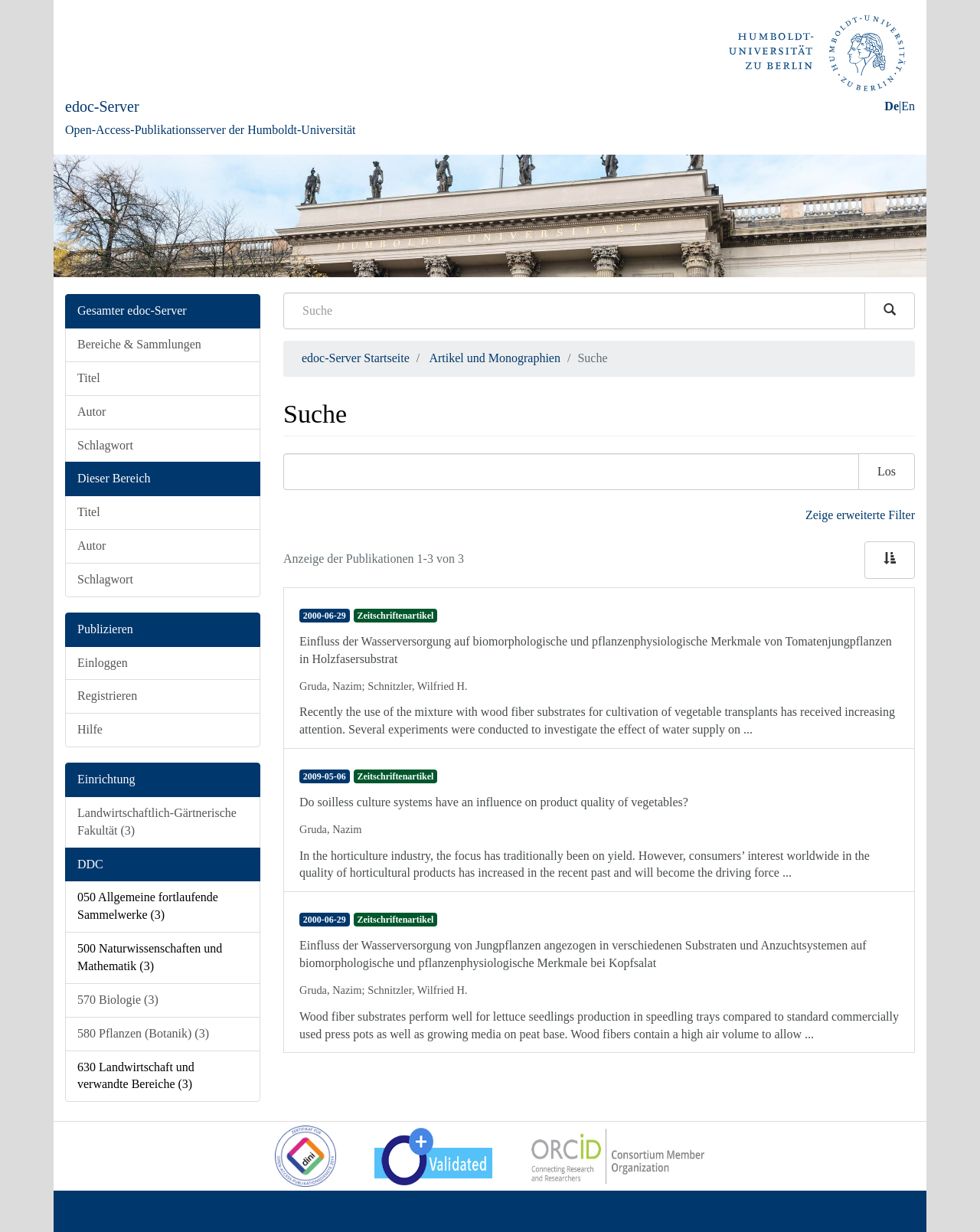Provide a one-word or short-phrase response to the question:
What is the purpose of the textbox?

Search